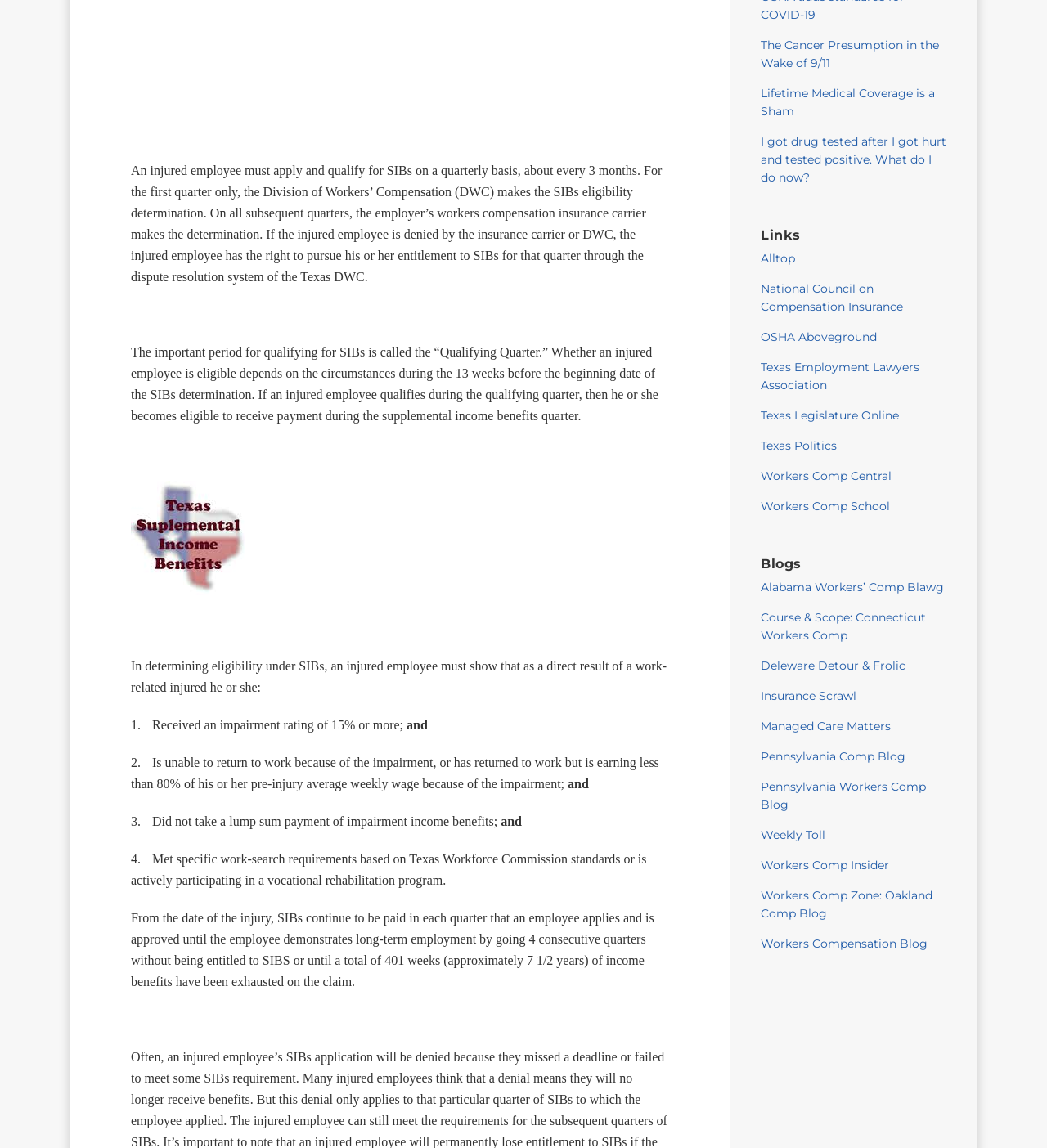Who determines SIBs eligibility?
Kindly offer a comprehensive and detailed response to the question.

According to the webpage, for the first quarter, the Division of Workers' Compensation (DWC) makes the SIBs eligibility determination, and for subsequent quarters, the employer's workers' compensation insurance carrier makes the determination.